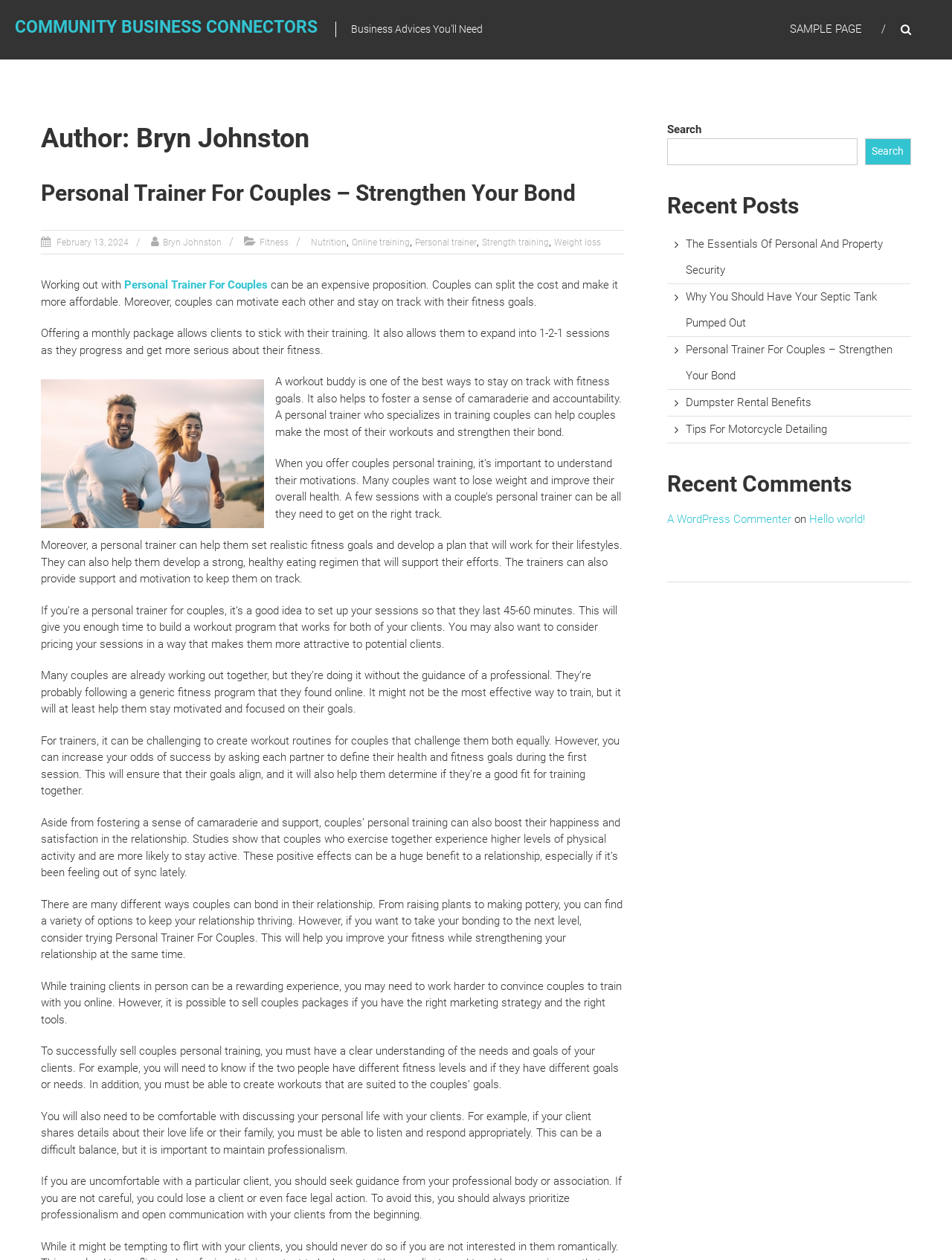Please identify the bounding box coordinates of the clickable element to fulfill the following instruction: "Explore the 'Anthology Film Archives' link". The coordinates should be four float numbers between 0 and 1, i.e., [left, top, right, bottom].

None